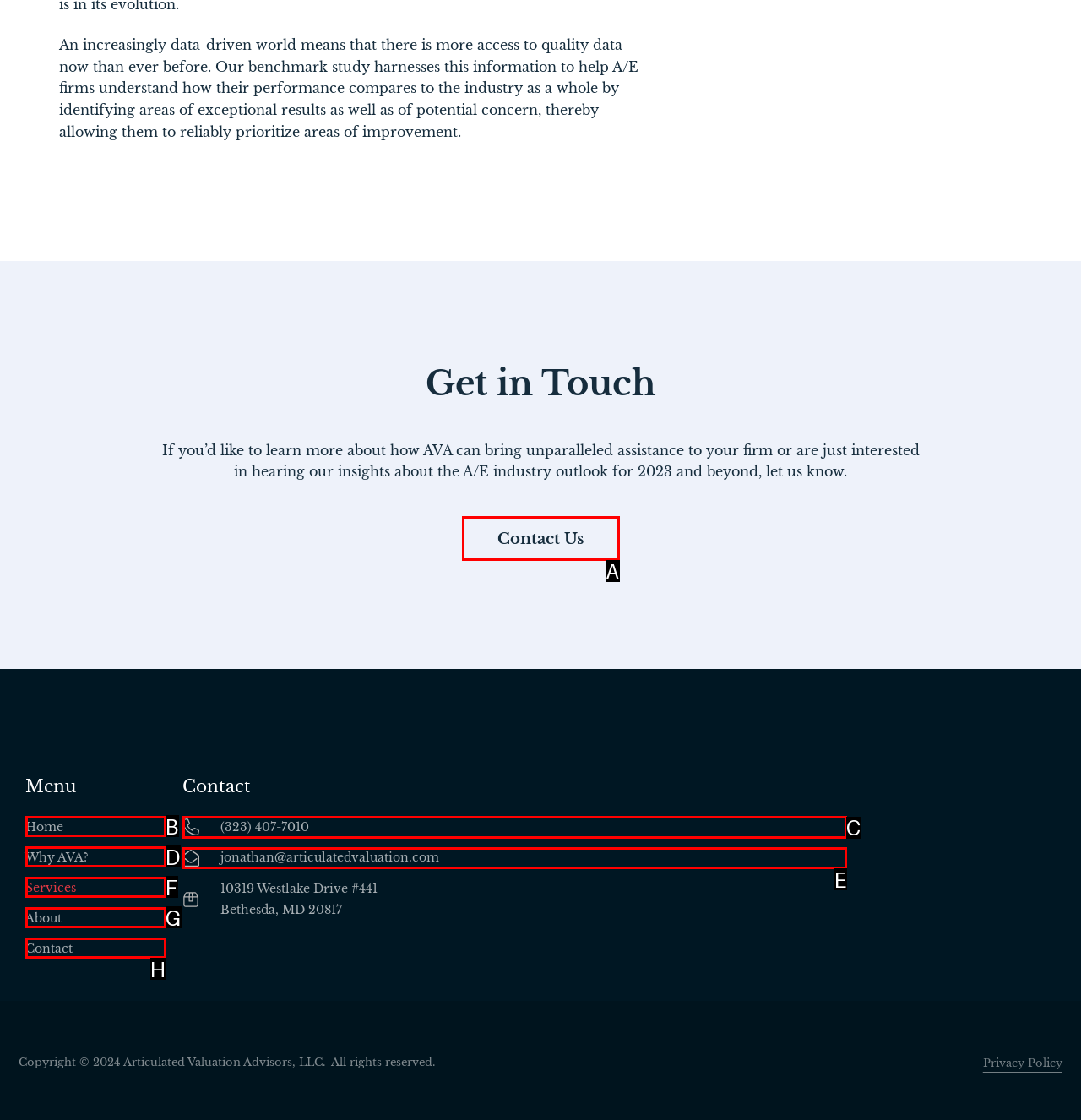Choose the option that matches the following description: Services
Answer with the letter of the correct option.

F